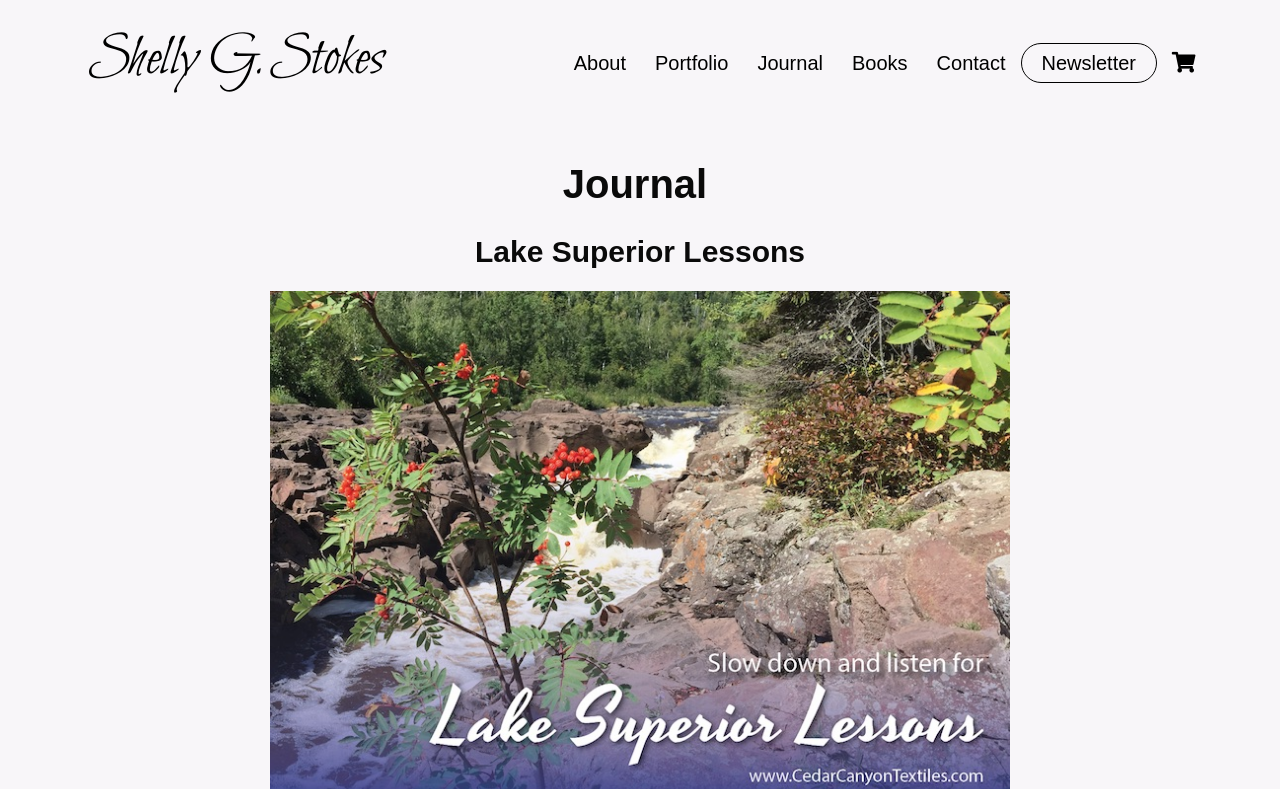Provide a brief response in the form of a single word or phrase:
What is the purpose of the image 'Picture1'?

Decoration